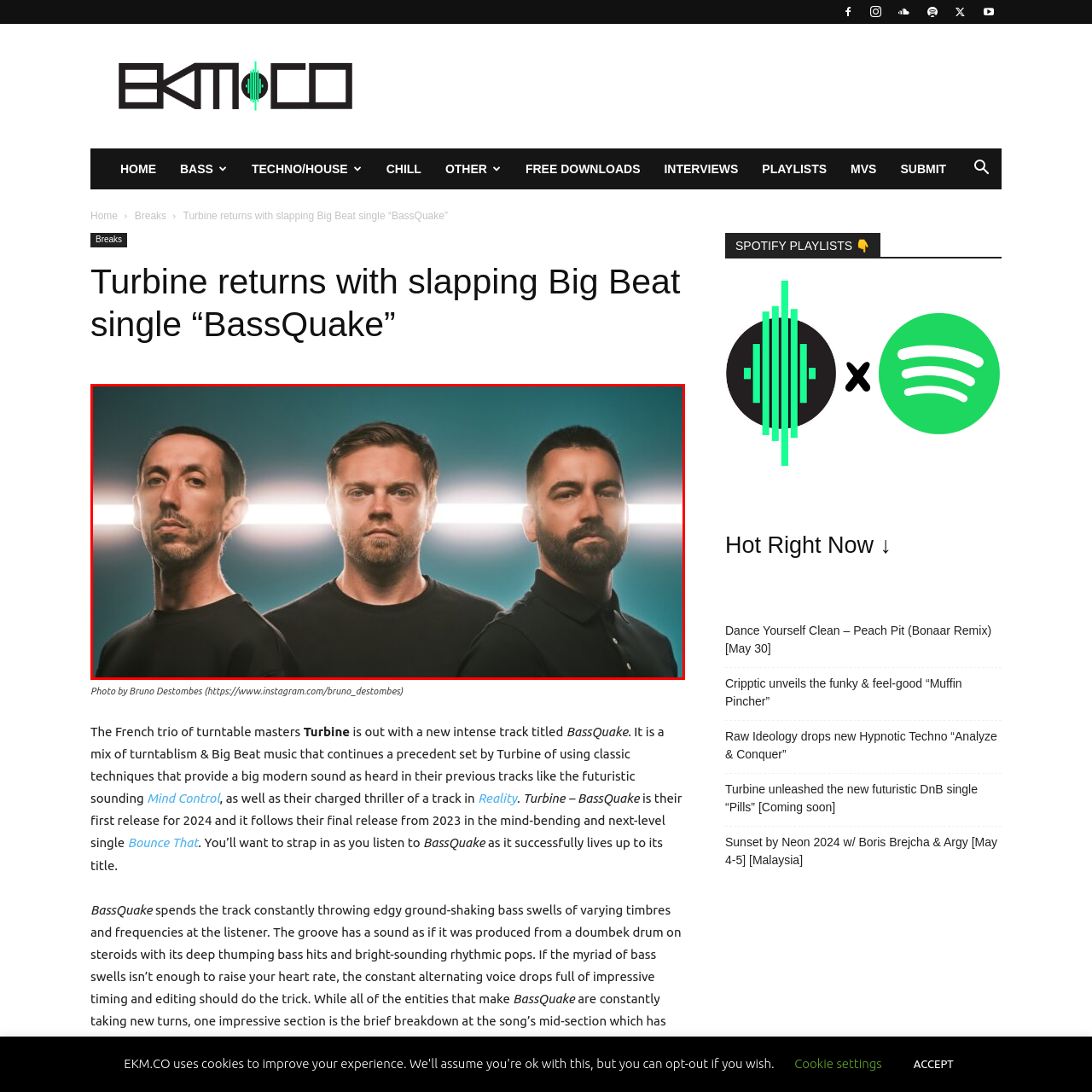Who captured the image of Turbine?
Review the content shown inside the red bounding box in the image and offer a detailed answer to the question, supported by the visual evidence.

The caption credits Bruno Destombes as the photographer who captured the image of Turbine, emphasizing their dynamic and professional image.